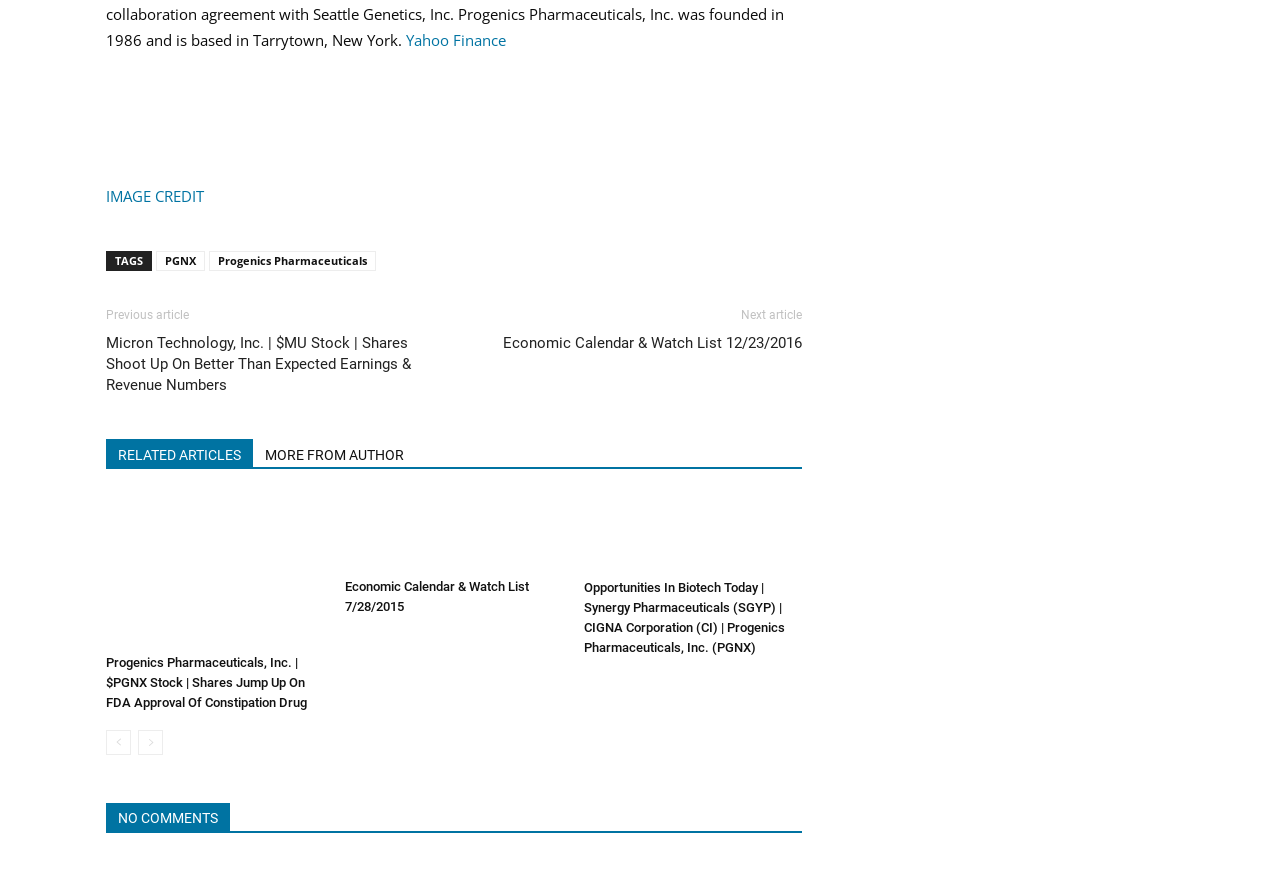Give a succinct answer to this question in a single word or phrase: 
What is the text of the last heading element on the webpage?

NO COMMENTS